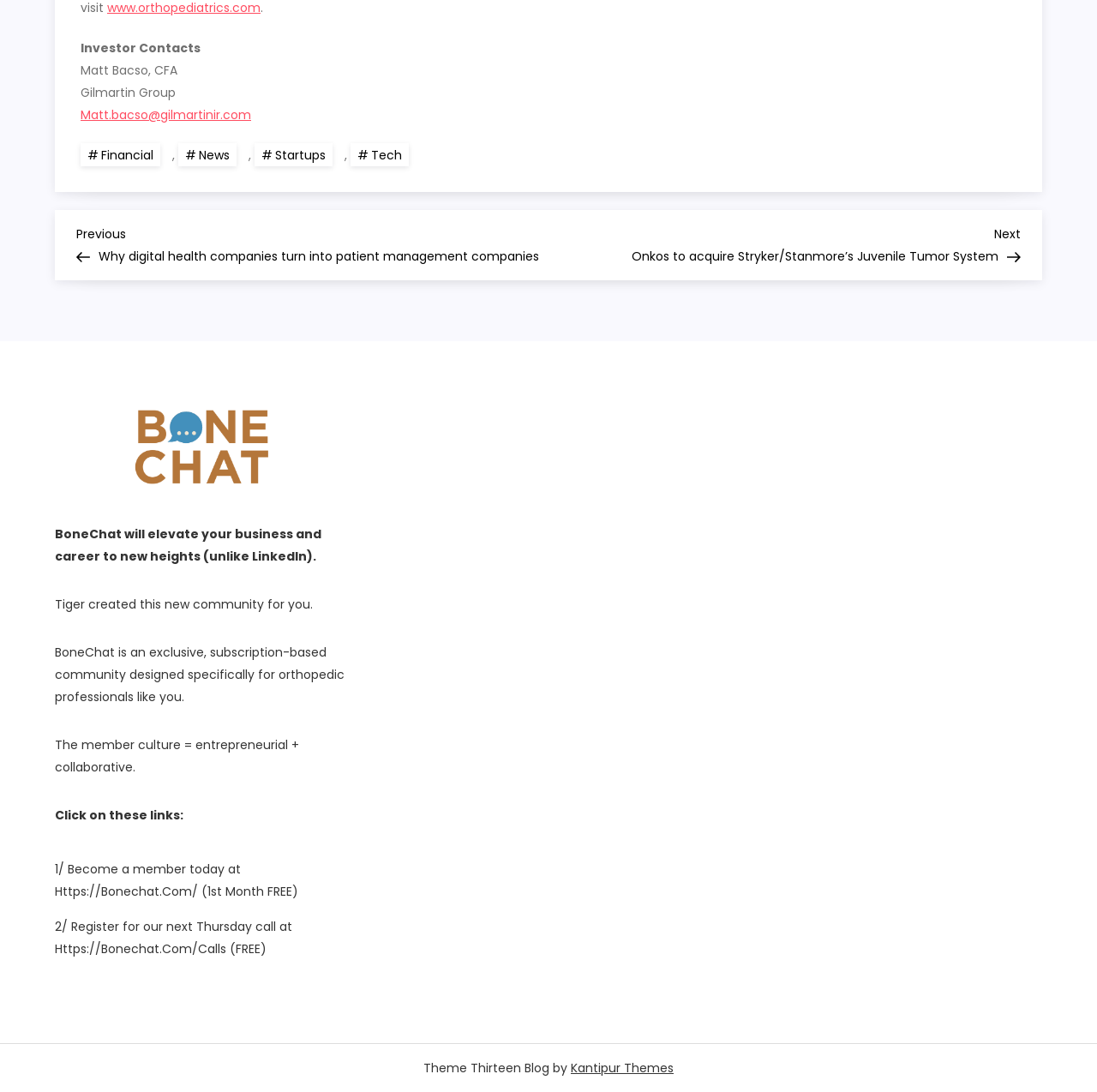How many steps are there to join BoneChat?
Answer the question with a single word or phrase, referring to the image.

2